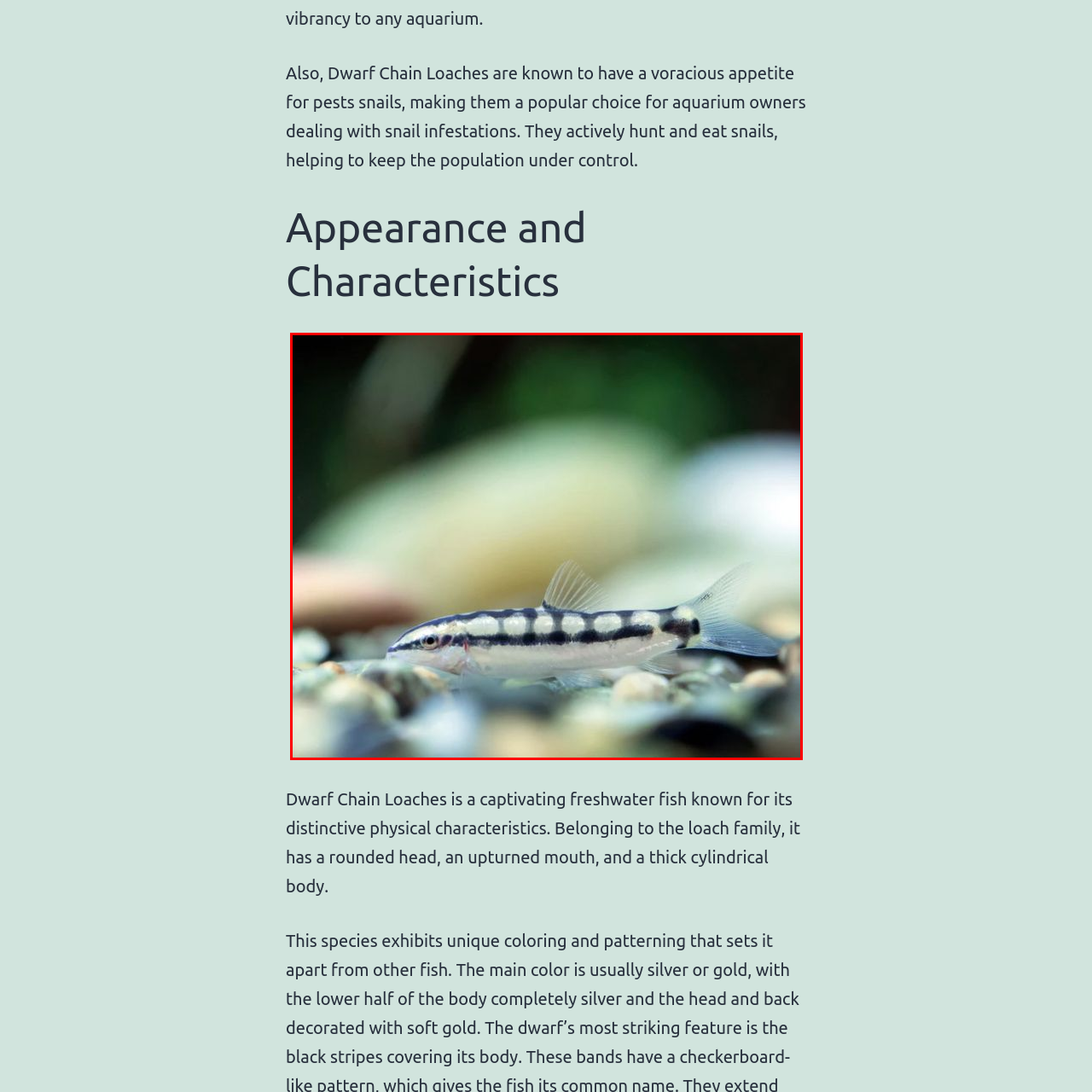What is the substrate material depicted in the image?
Study the image framed by the red bounding box and answer the question in detail, relying on the visual clues provided.

The caption describes the image as depicting the fish swimming amidst a substrate of pebbles, emphasizing its natural habitat within freshwater settings.